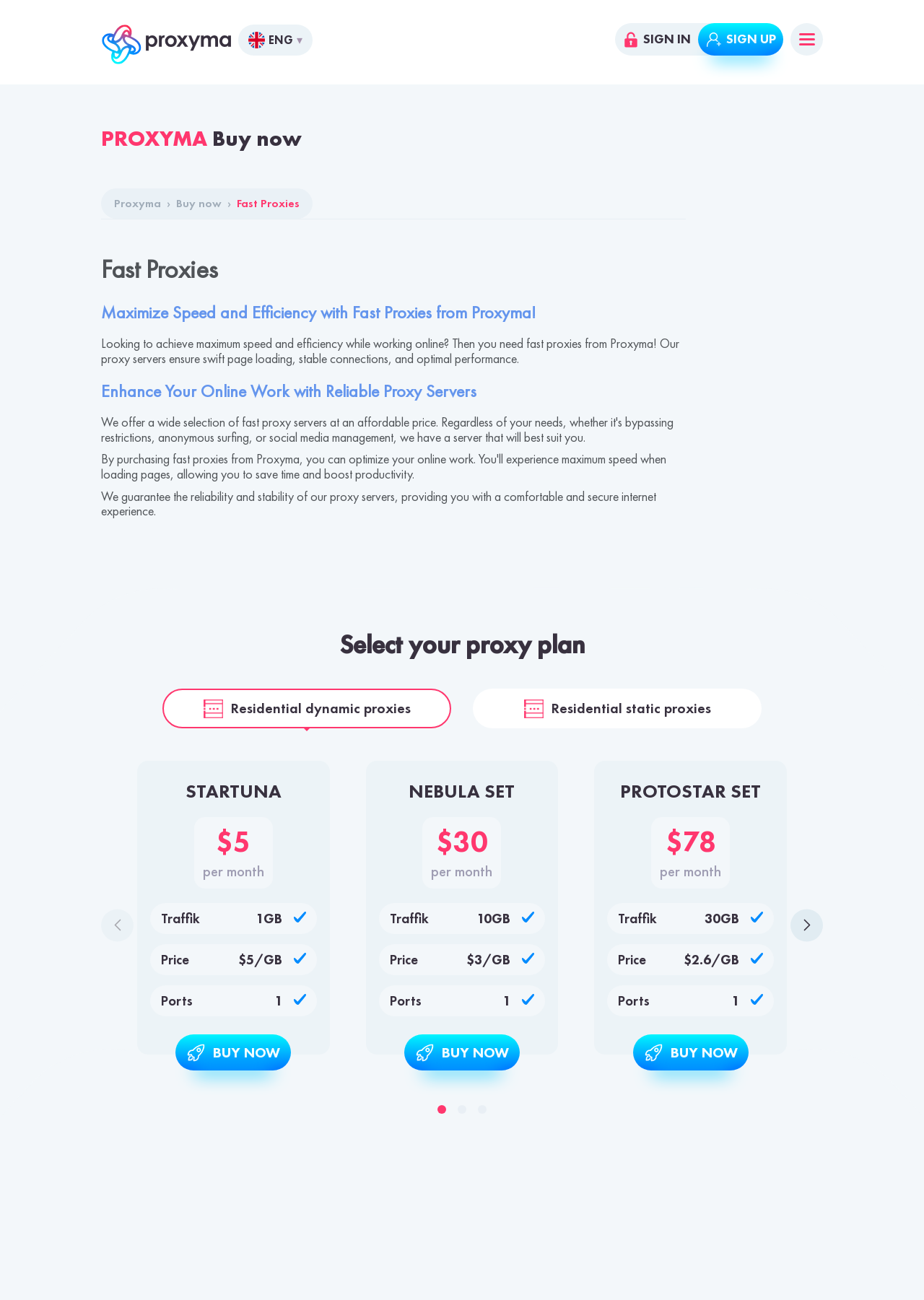Please provide the bounding box coordinates for the element that needs to be clicked to perform the following instruction: "Click on the SIGN IN link". The coordinates should be given as four float numbers between 0 and 1, i.e., [left, top, right, bottom].

[0.666, 0.018, 0.755, 0.043]